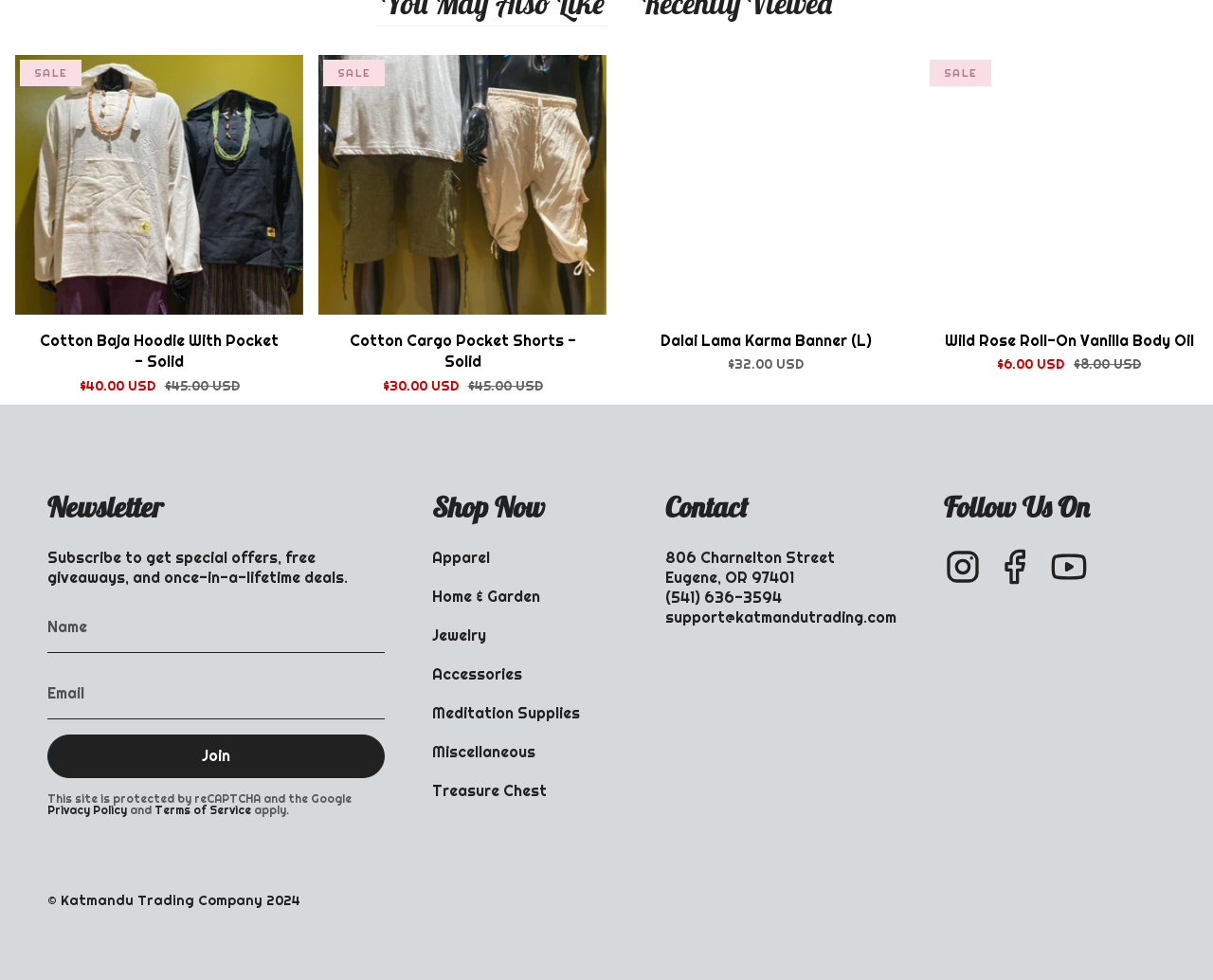Highlight the bounding box of the UI element that corresponds to this description: "our portfolio".

None